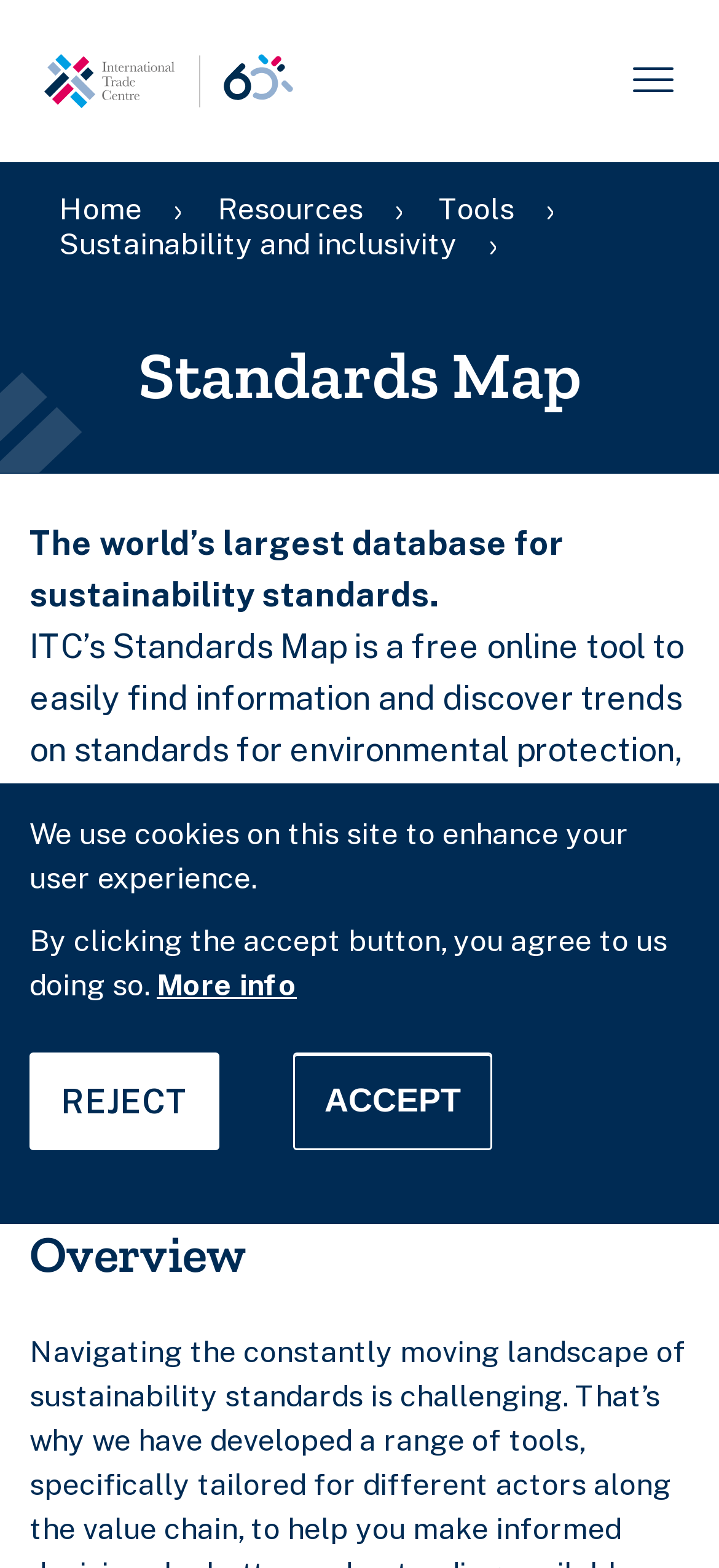Using the given description, provide the bounding box coordinates formatted as (top-left x, top-left y, bottom-right x, bottom-right y), with all values being floating point numbers between 0 and 1. Description: Sustainability and inclusivity

[0.082, 0.145, 0.636, 0.167]